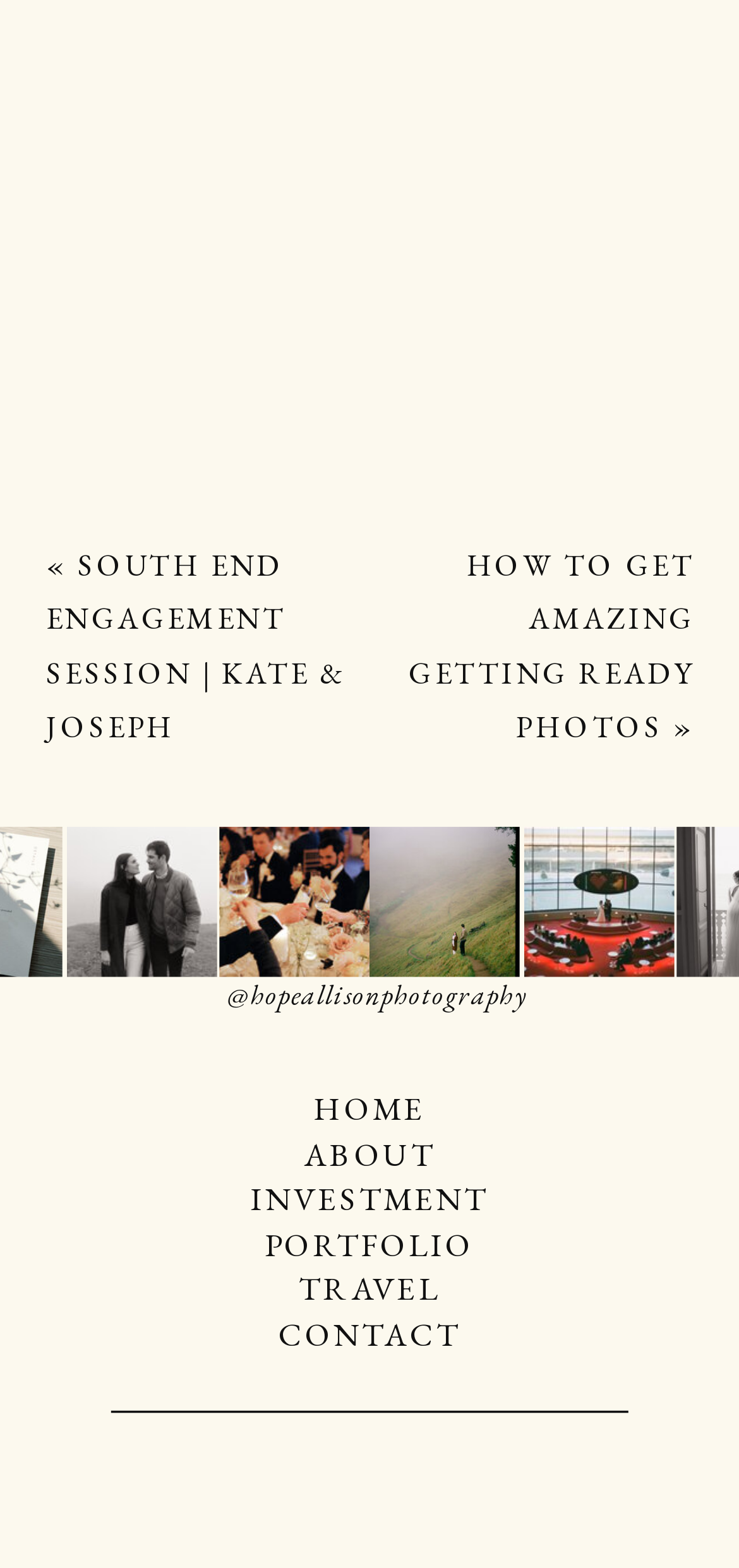Identify the bounding box coordinates of the area you need to click to perform the following instruction: "go to the home page".

[0.424, 0.693, 0.576, 0.72]